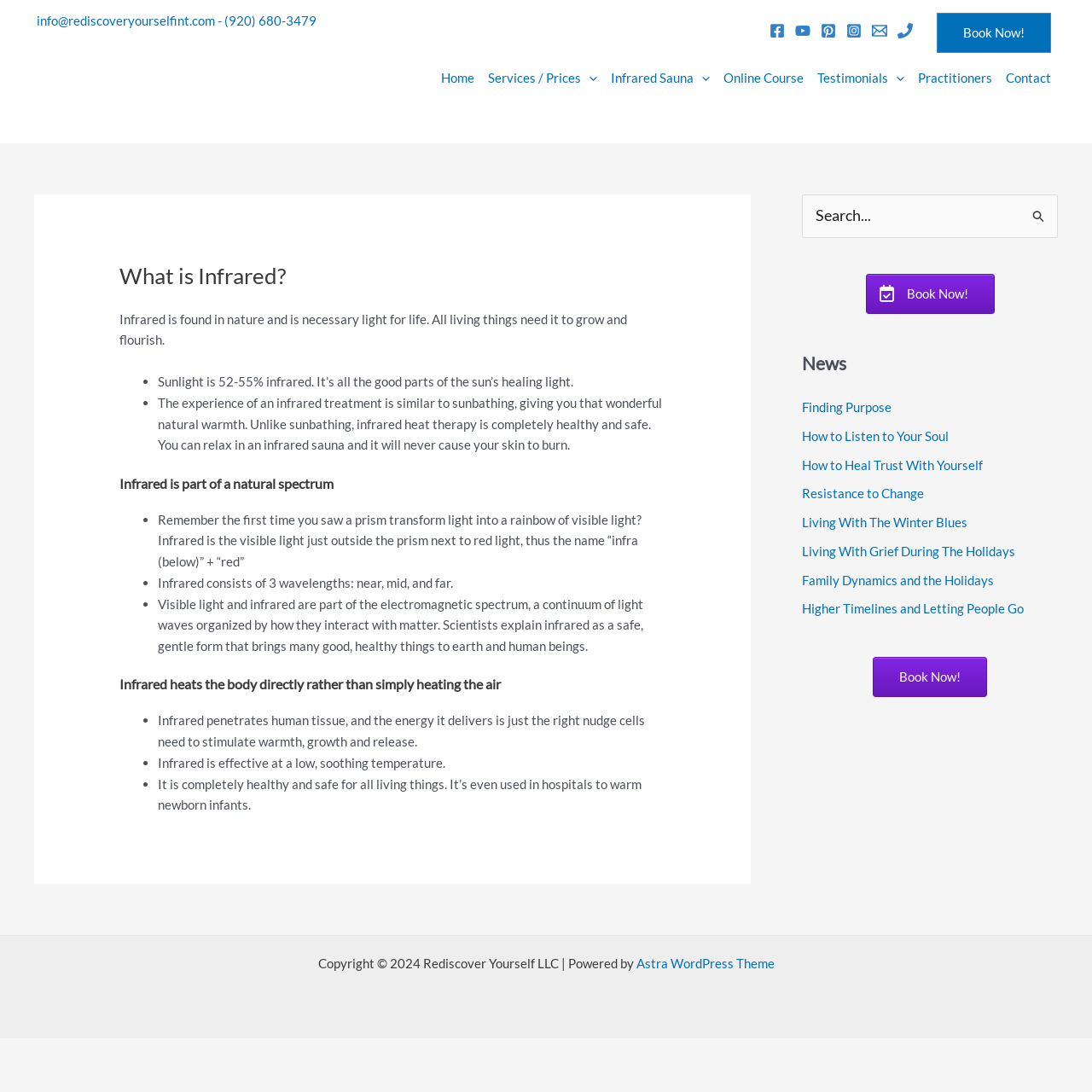What is the function of the search bar?
Answer the question with a single word or phrase by looking at the picture.

To search the website